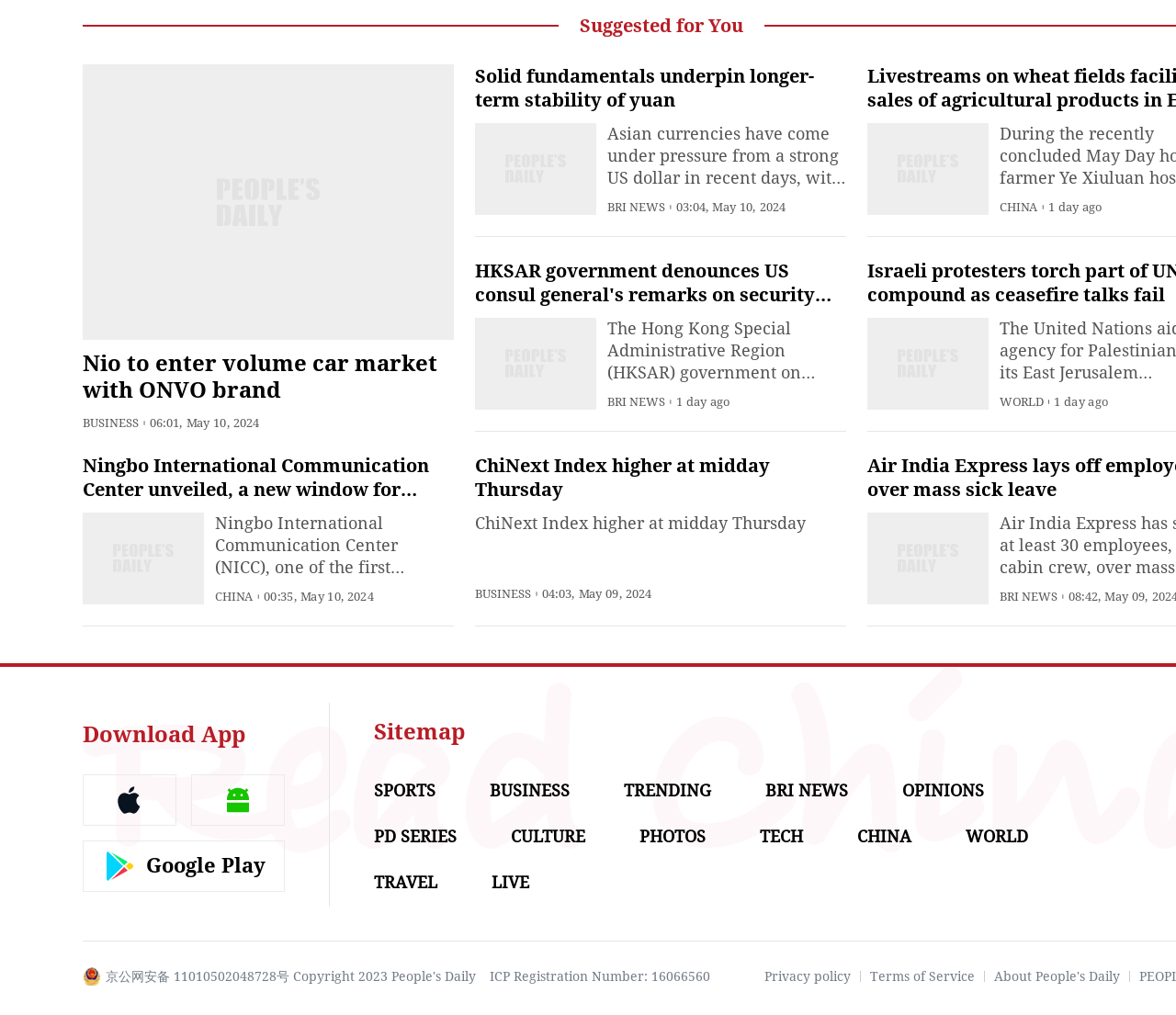Identify the bounding box coordinates for the element you need to click to achieve the following task: "Read the news about Nio to enter volume car market with ONVO brand". The coordinates must be four float values ranging from 0 to 1, formatted as [left, top, right, bottom].

[0.07, 0.345, 0.372, 0.397]